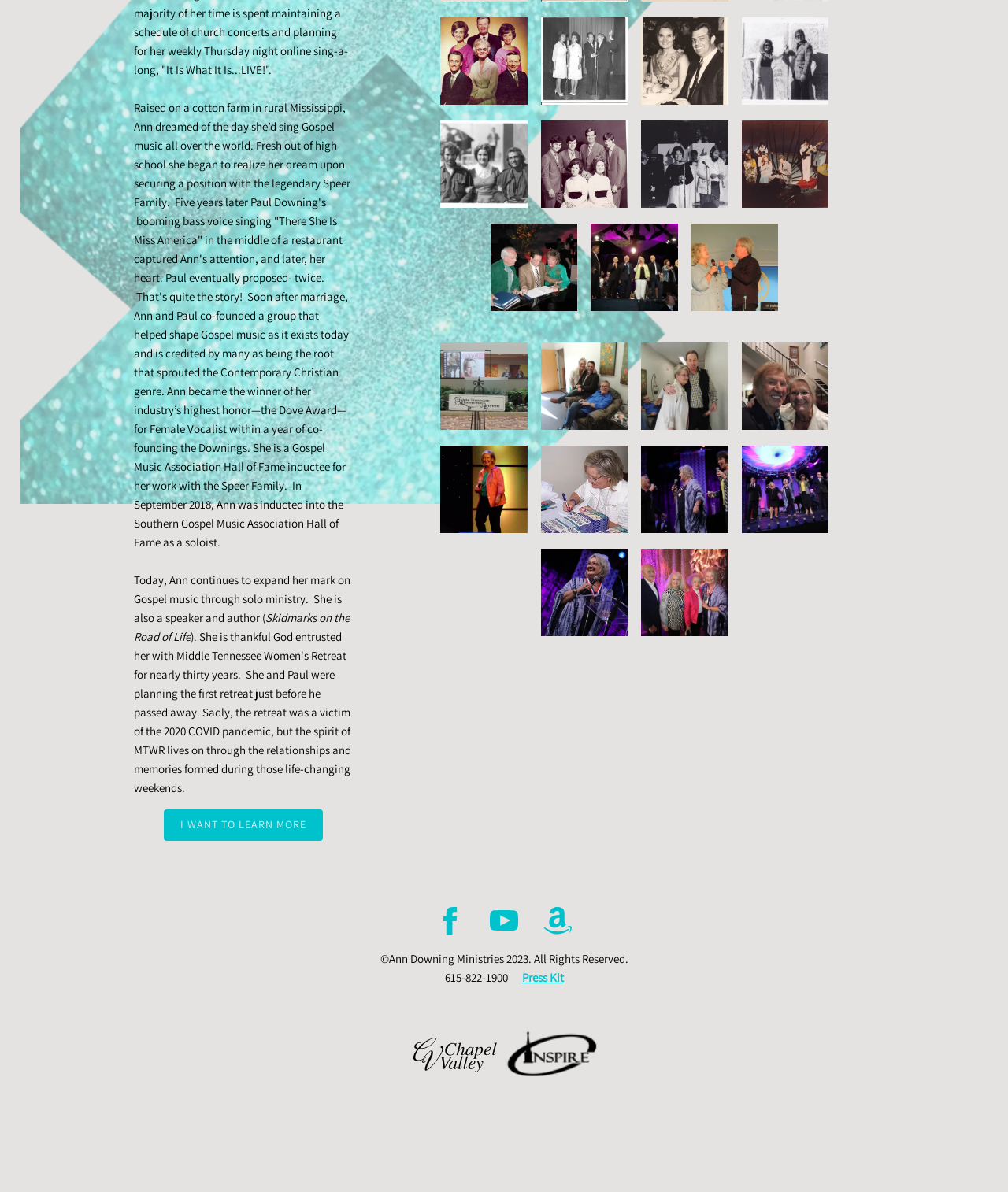Provide the bounding box coordinates of the UI element this sentence describes: "title="On stage at NQC"".

[0.586, 0.188, 0.673, 0.261]